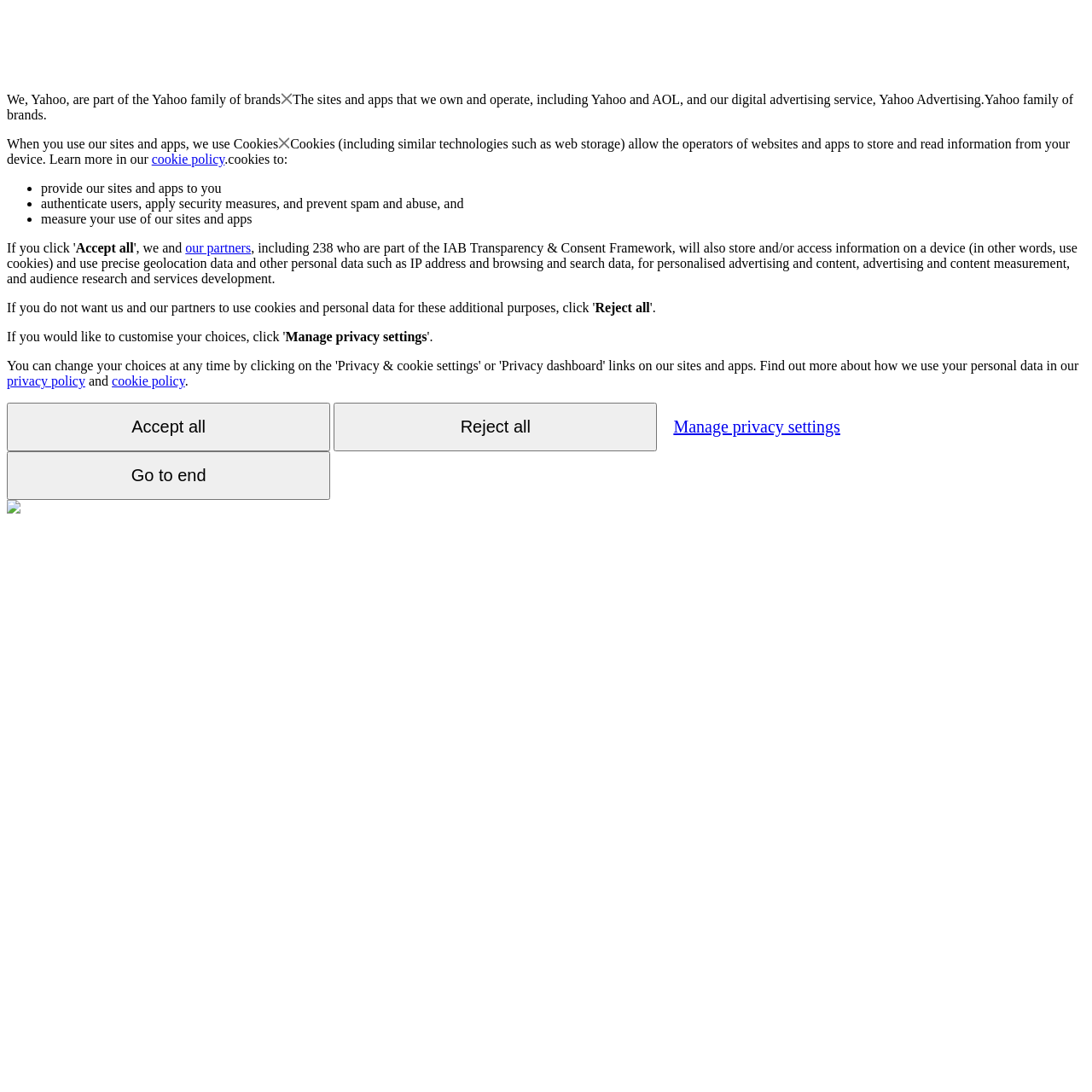Please examine the image and answer the question with a detailed explanation:
What is the purpose of cookies on this website?

According to the webpage, cookies are used to store and read information from the user's device, allowing the operators of websites and apps to provide their services, authenticate users, apply security measures, and prevent spam and abuse.